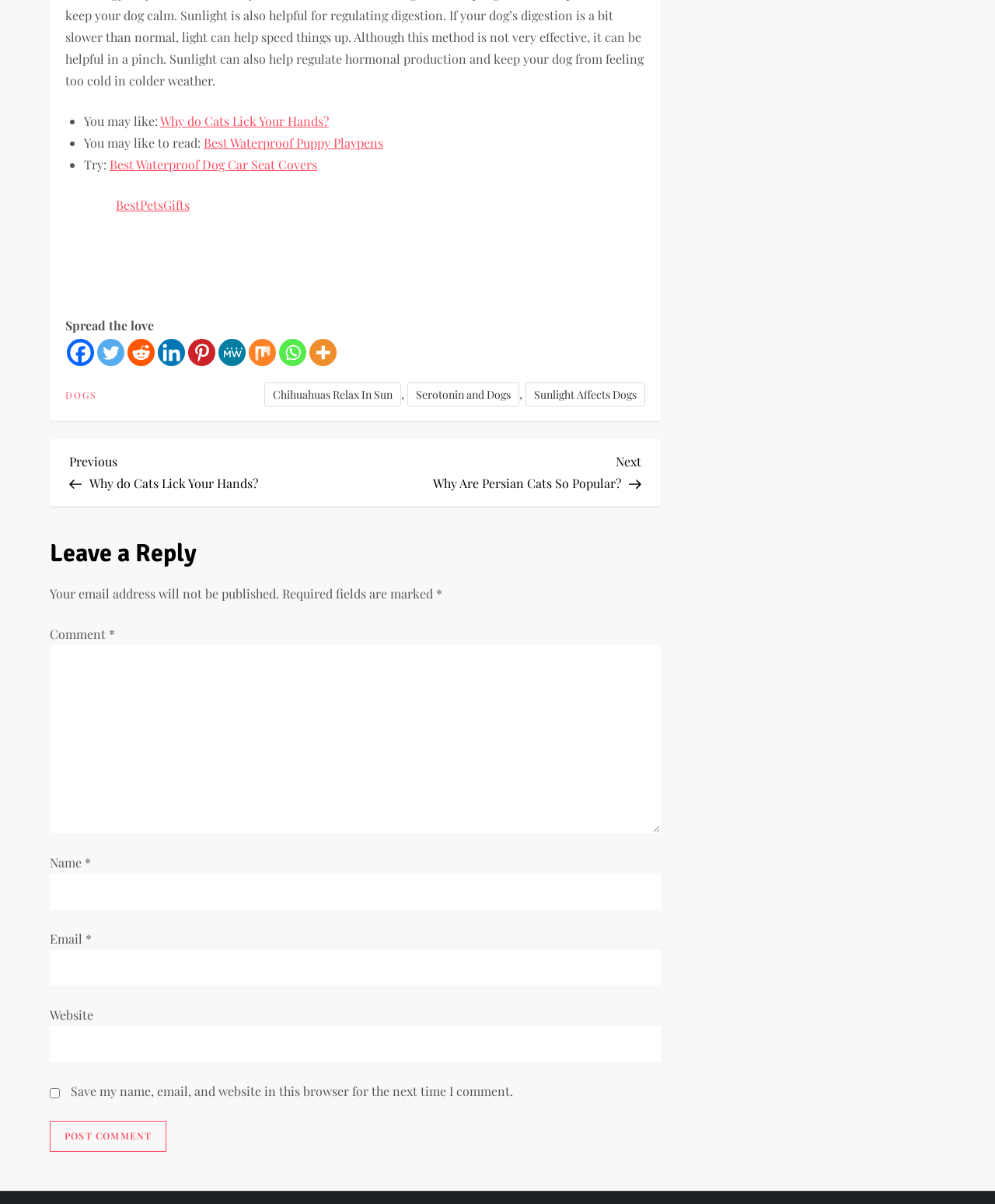What is the category of the first recommended article?
Use the information from the screenshot to give a comprehensive response to the question.

The first recommended article is 'Why do Cats Lick Your Hands?' which suggests that the category is related to cats.